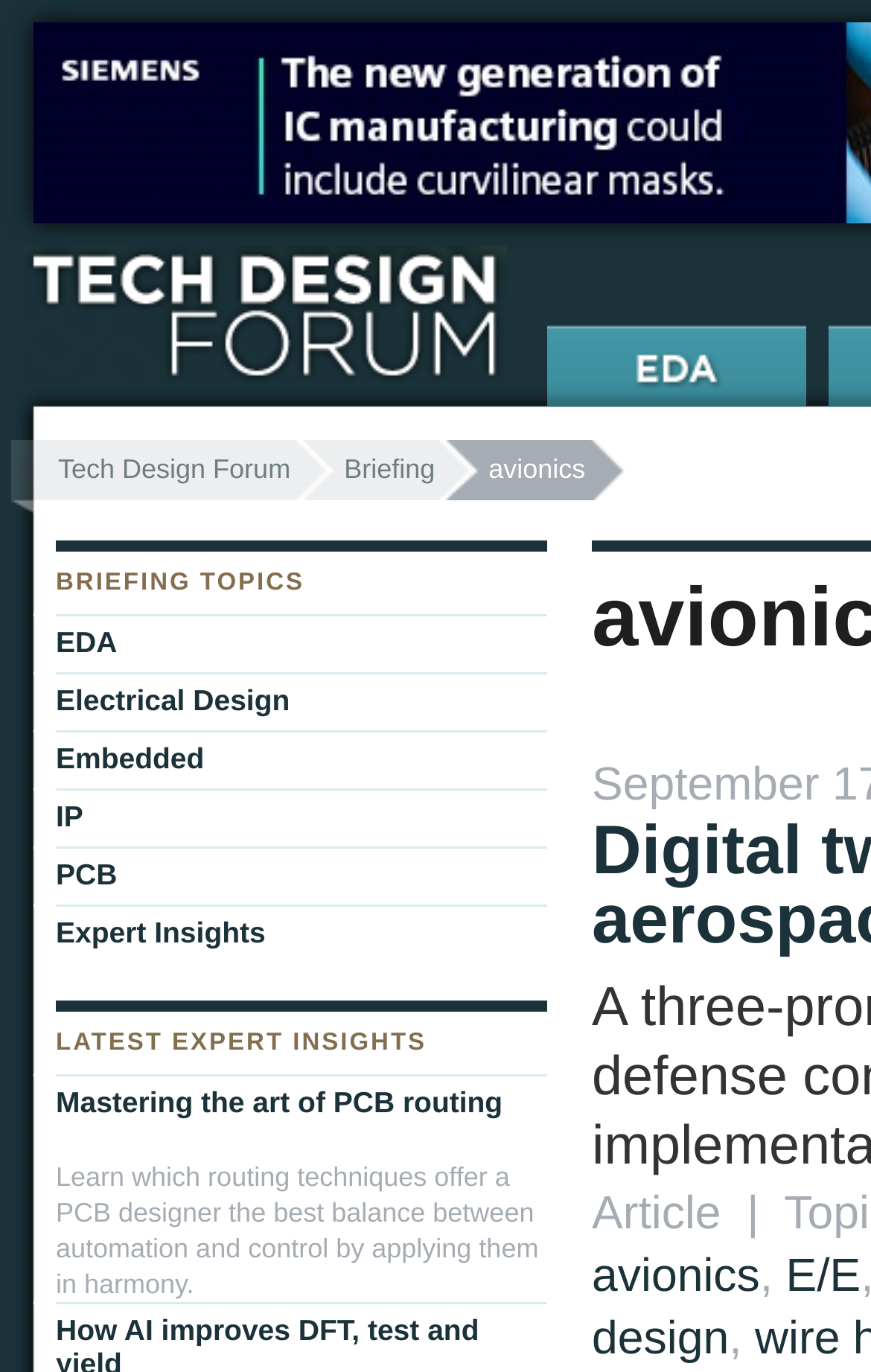Respond with a single word or short phrase to the following question: 
What is the name of the website?

Tech Design Forum